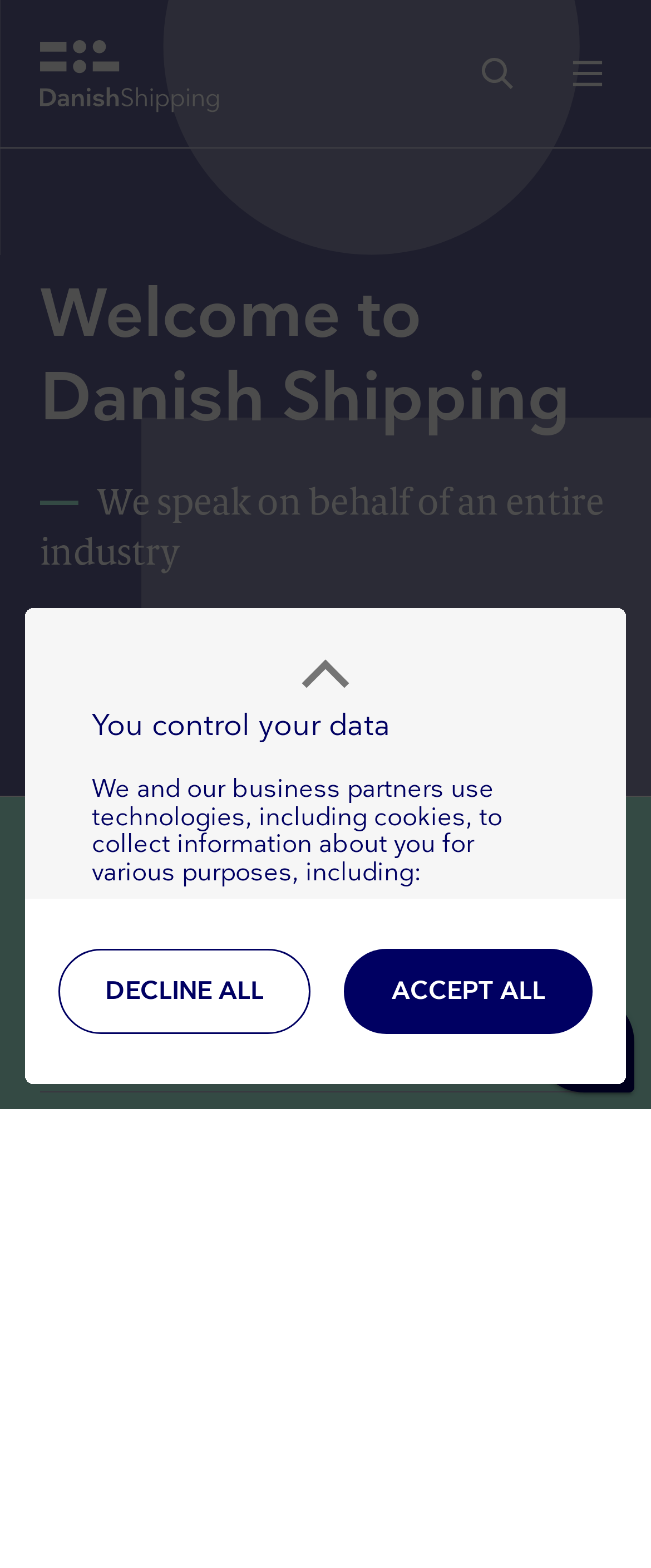Answer the following inquiry with a single word or phrase:
What are the main categories on the webpage?

Overview, Employees, Climate, etc.